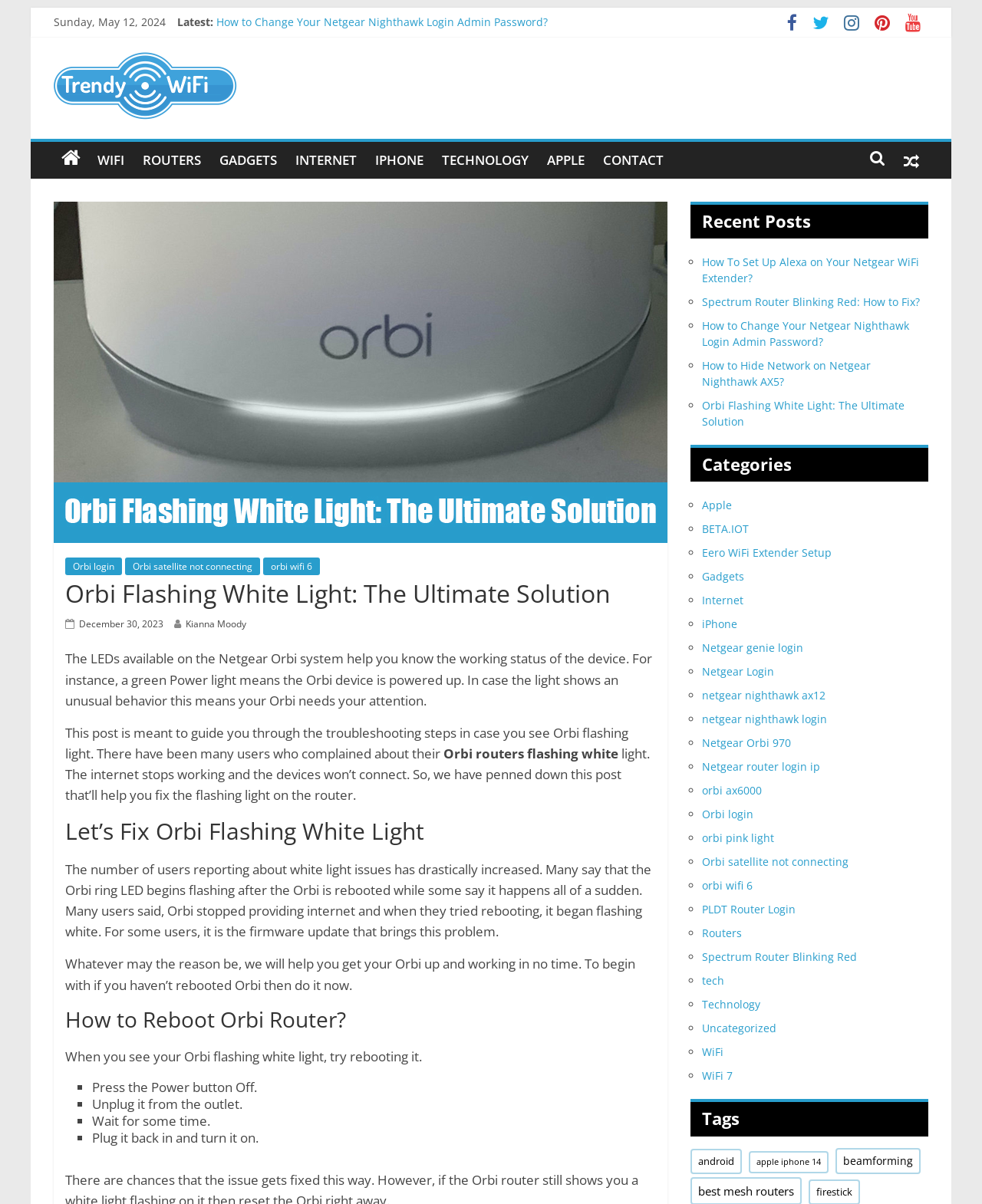Pinpoint the bounding box coordinates for the area that should be clicked to perform the following instruction: "Click the 'ZoomIn' link".

None